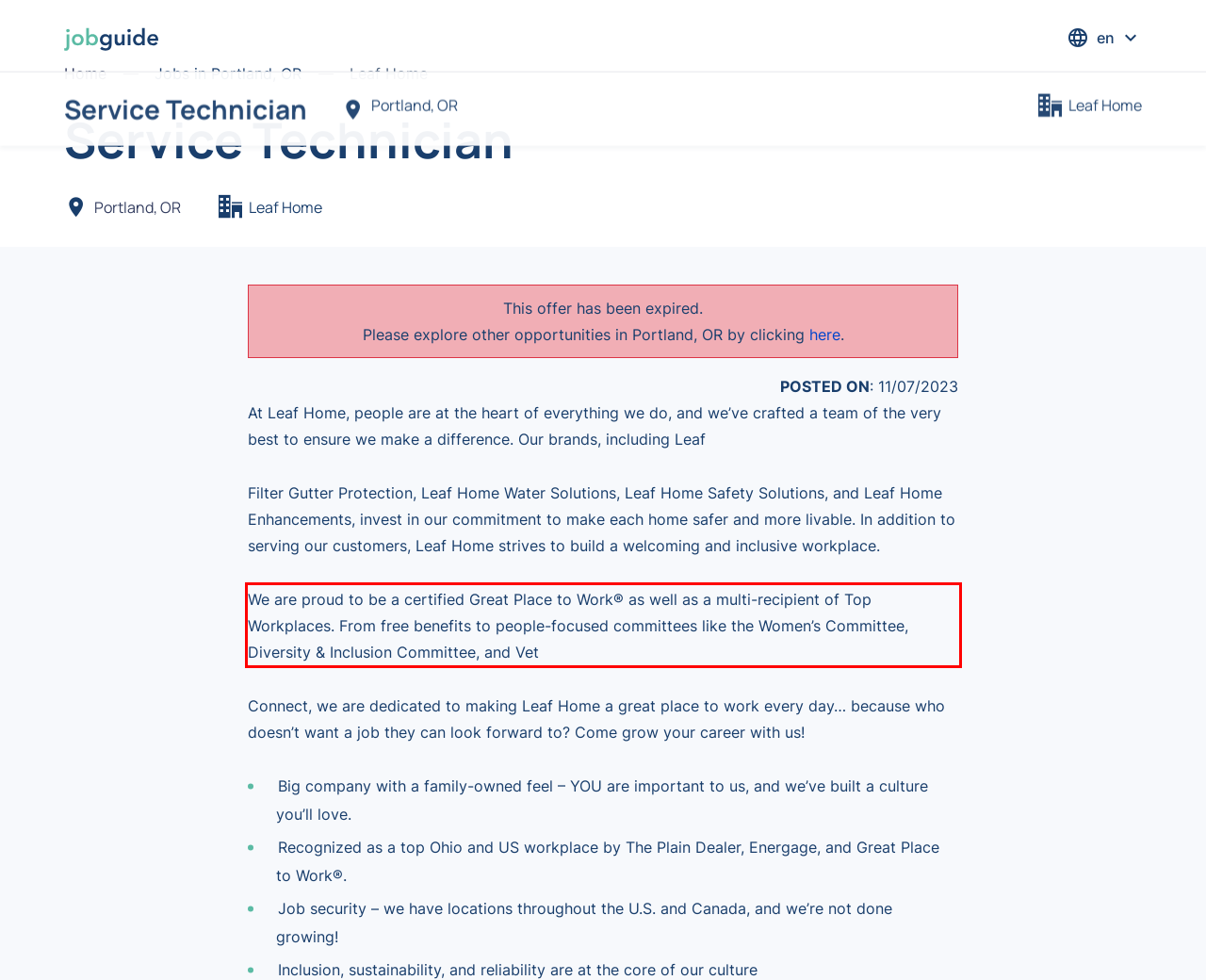The screenshot provided shows a webpage with a red bounding box. Apply OCR to the text within this red bounding box and provide the extracted content.

We are proud to be a certified Great Place to Work® as well as a multi-recipient of Top Workplaces. From free benefits to people-focused committees like the Women’s Committee, Diversity & Inclusion Committee, and Vet